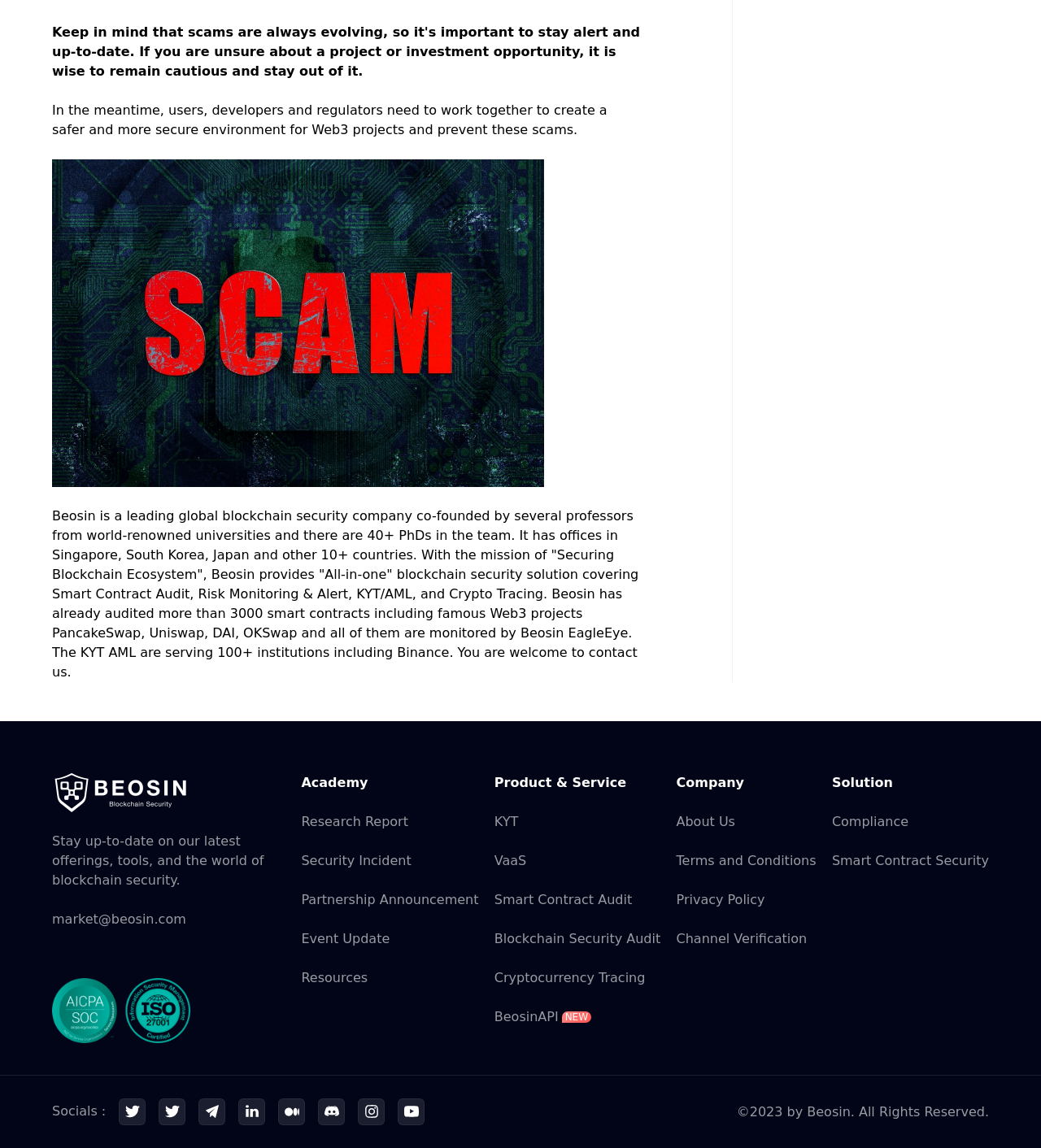Find the bounding box coordinates of the clickable element required to execute the following instruction: "Click the 'Home' link". Provide the coordinates as four float numbers between 0 and 1, i.e., [left, top, right, bottom].

None